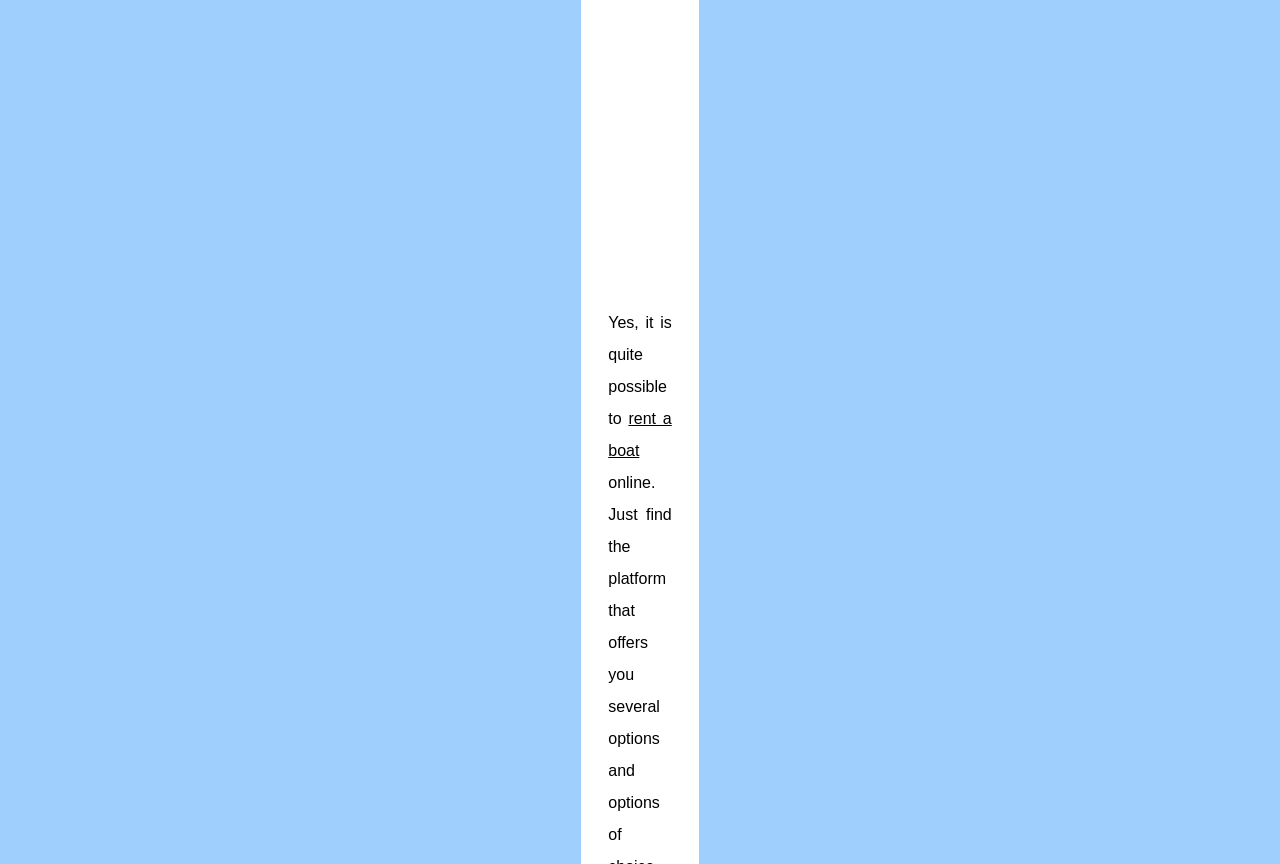Please determine the bounding box coordinates, formatted as (top-left x, top-left y, bottom-right x, bottom-right y), with all values as floating point numbers between 0 and 1. Identify the bounding box of the region described as: Exploring the Intersection of...

[0.75, 0.26, 0.938, 0.288]